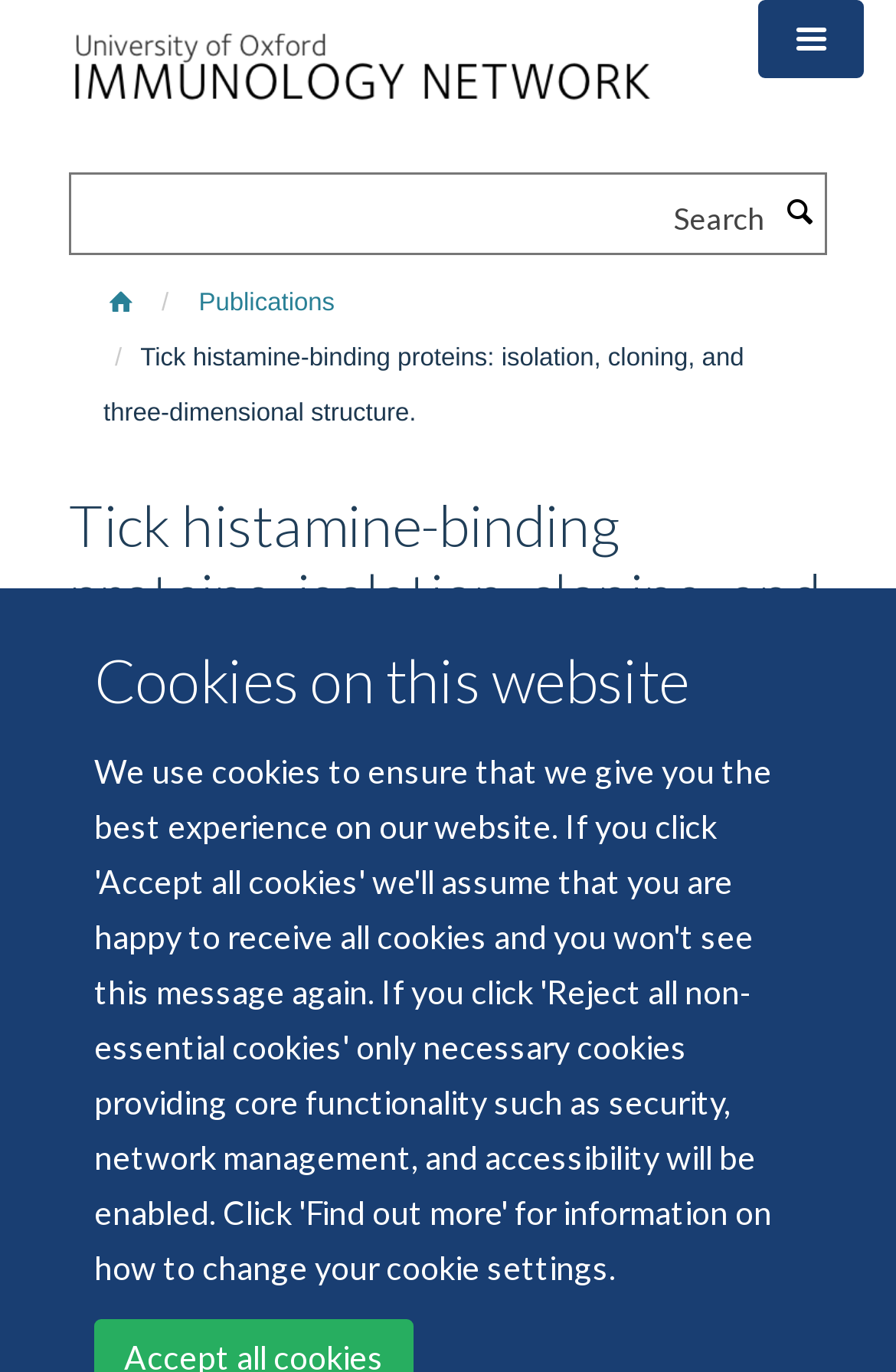Please provide the bounding box coordinate of the region that matches the element description: Uncategorized. Coordinates should be in the format (top-left x, top-left y, bottom-right x, bottom-right y) and all values should be between 0 and 1.

None